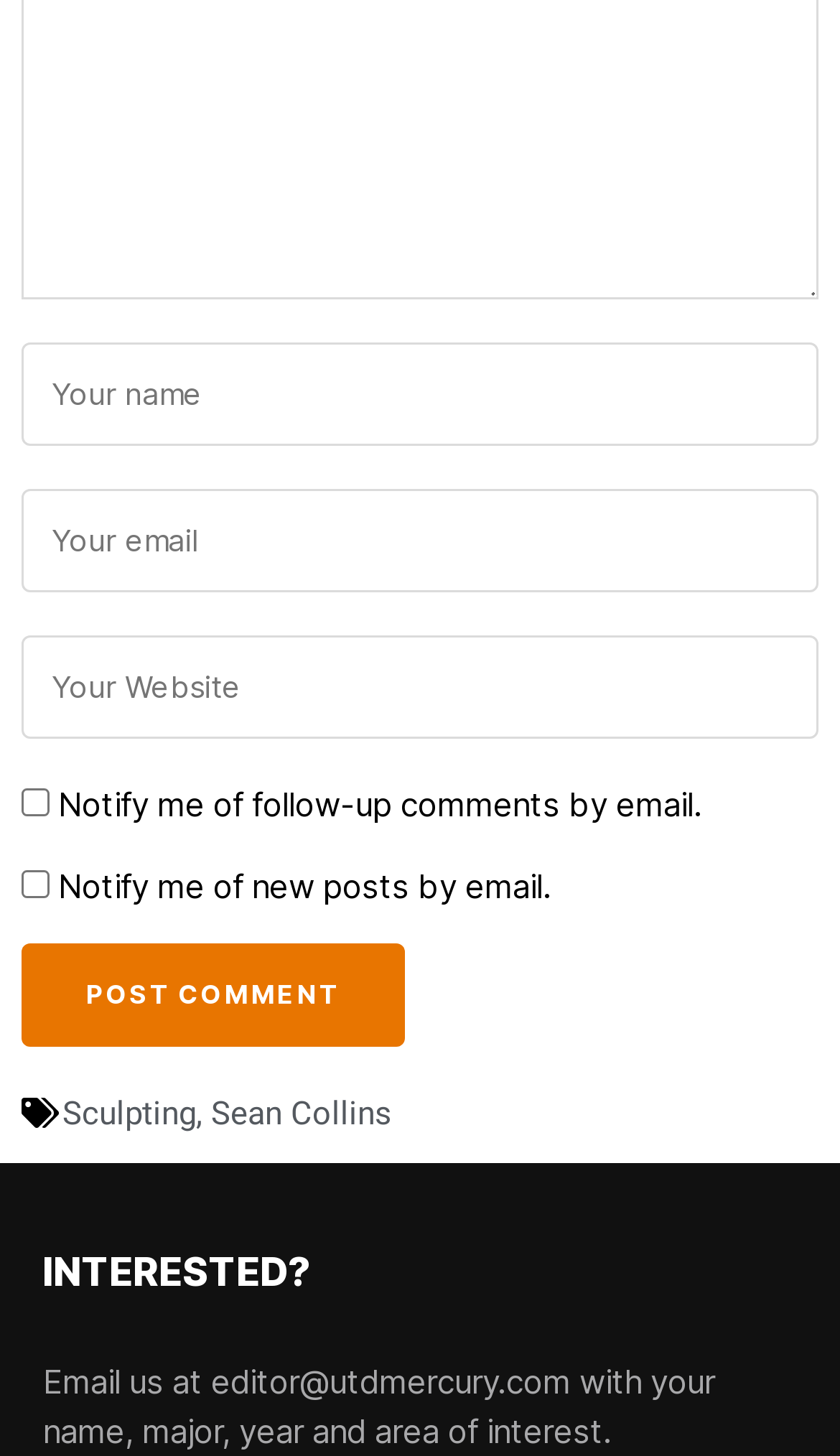What is the call to action?
Answer the question with a single word or phrase by looking at the picture.

Email us